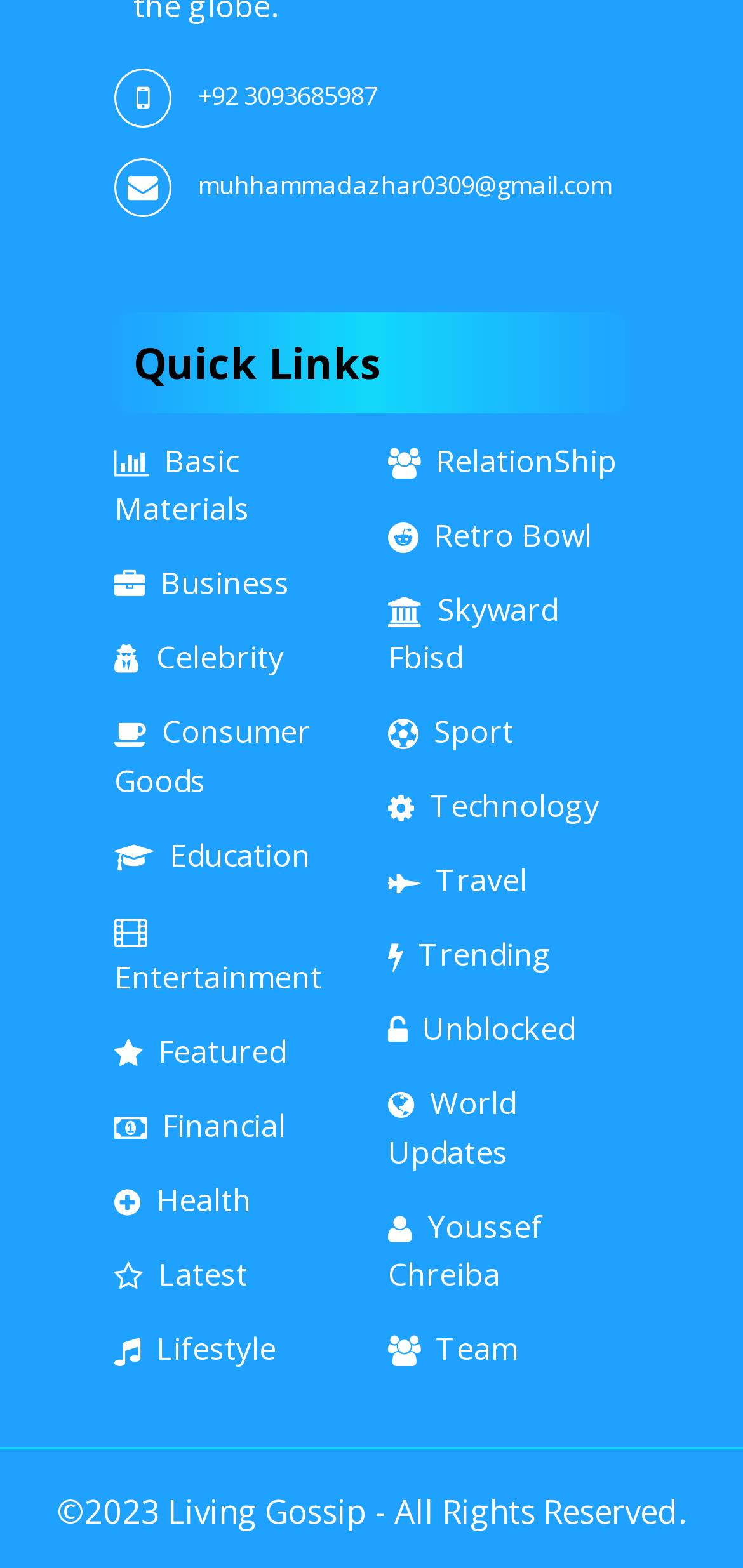Locate the bounding box coordinates of the clickable area needed to fulfill the instruction: "browse June 2018".

None